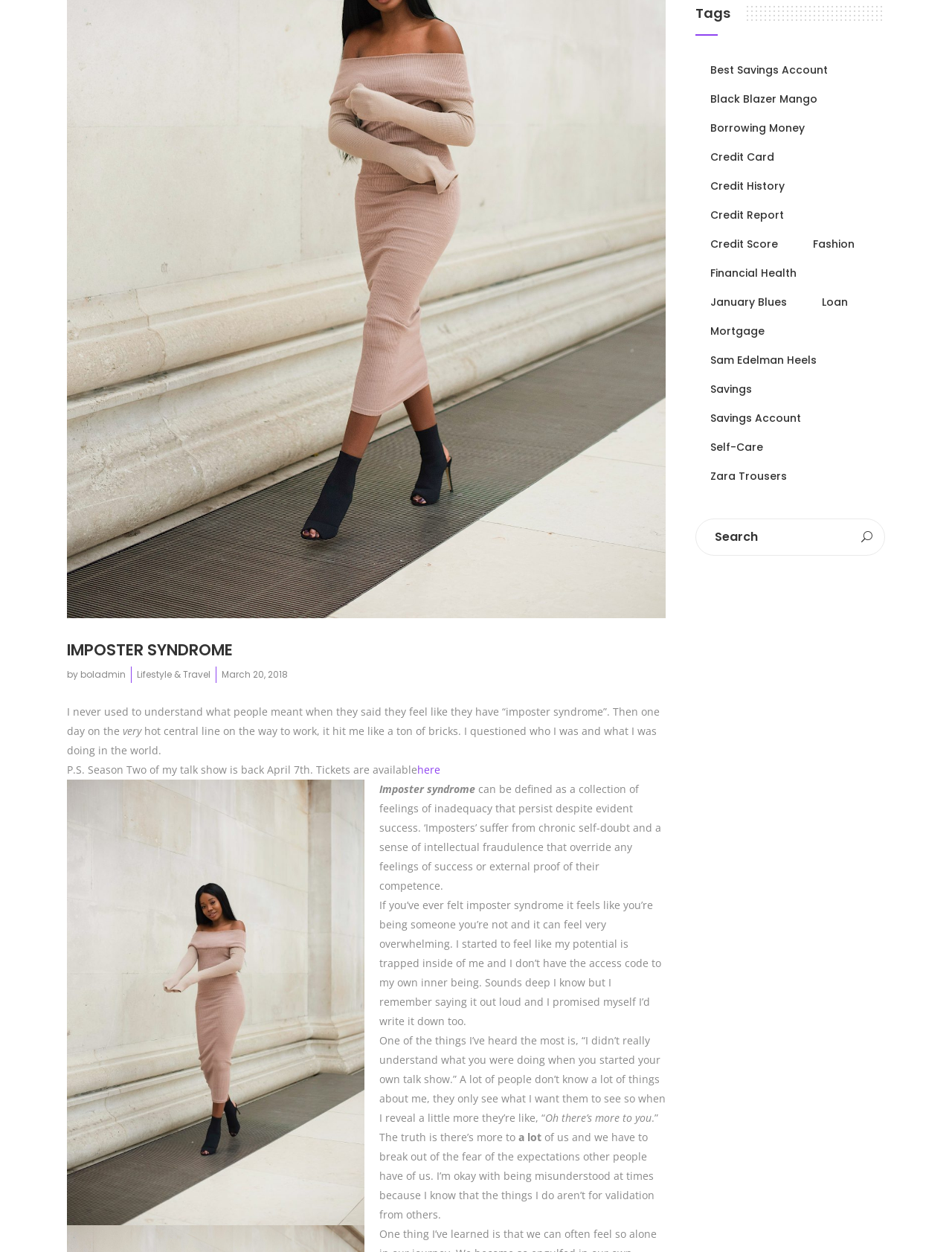Please predict the bounding box coordinates (top-left x, top-left y, bottom-right x, bottom-right y) for the UI element in the screenshot that fits the description: 3.1. Messages

None